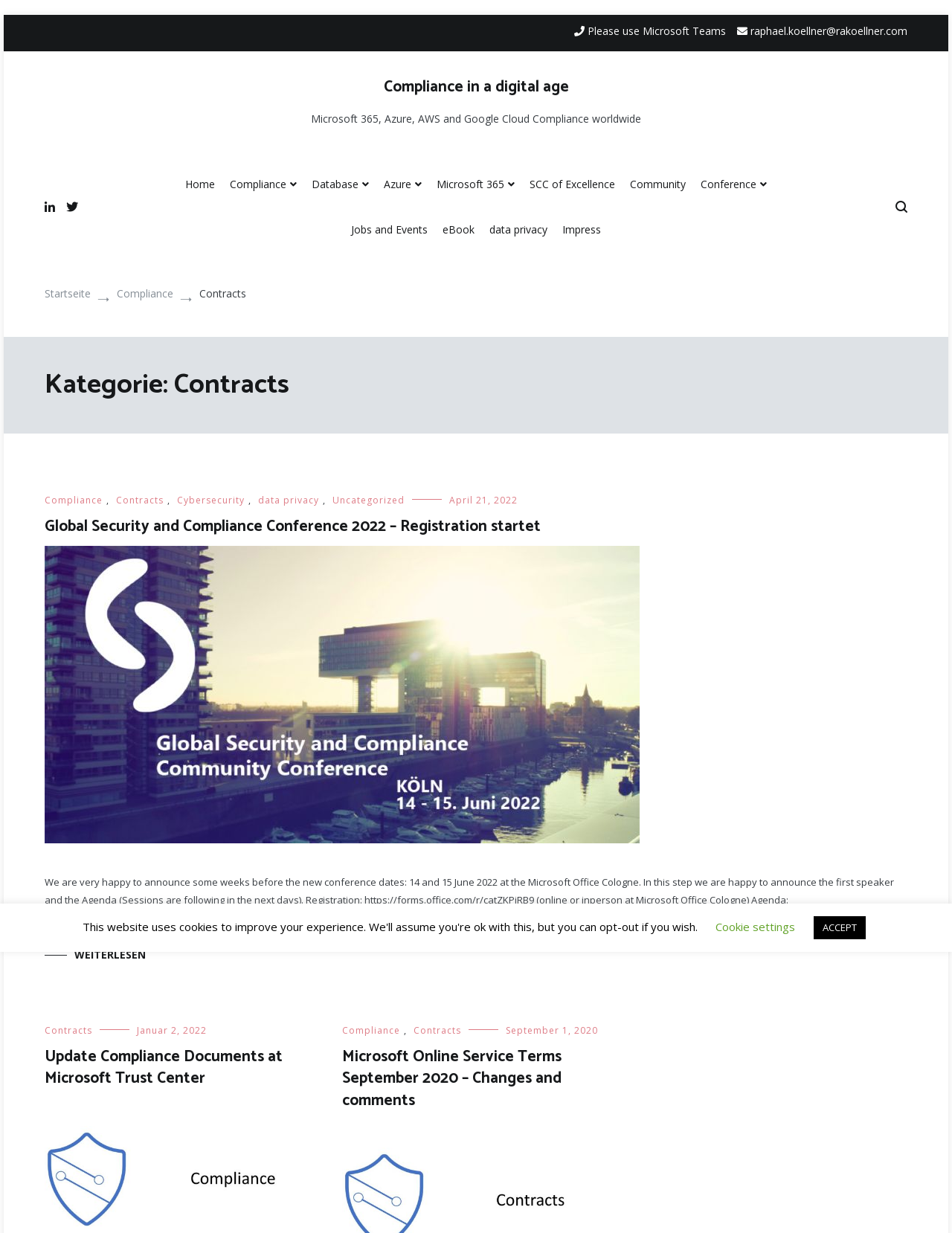What is the purpose of the button at the bottom of the webpage?
Please give a detailed and elaborate answer to the question based on the image.

The button at the bottom of the webpage is for 'Cookie settings' because it is labeled as 'Cookie settings', indicating that it allows users to manage their cookie preferences.